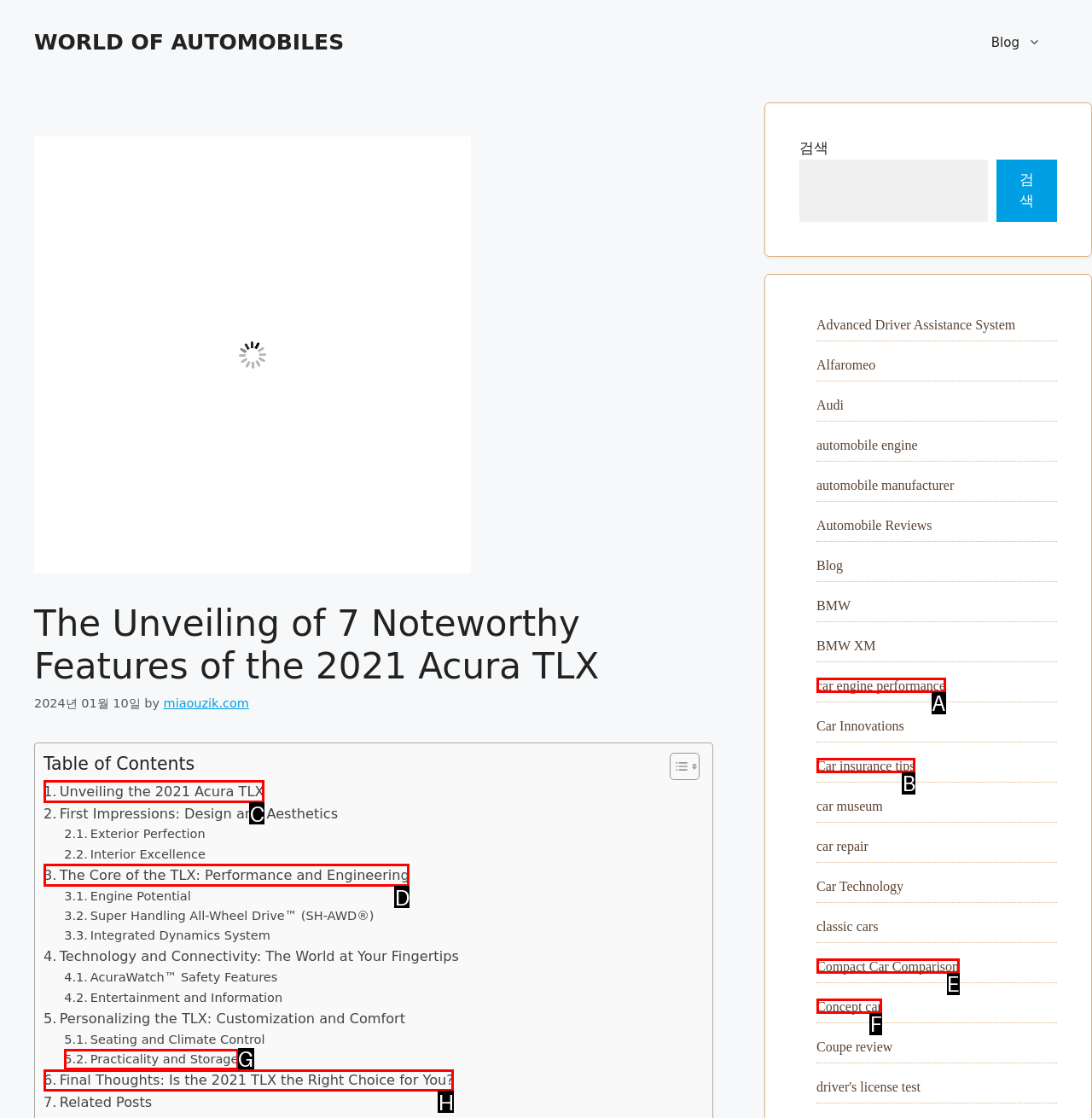Identify which HTML element to click to fulfill the following task: Read the article 'Unveiling the 2021 Acura TLX'. Provide your response using the letter of the correct choice.

C